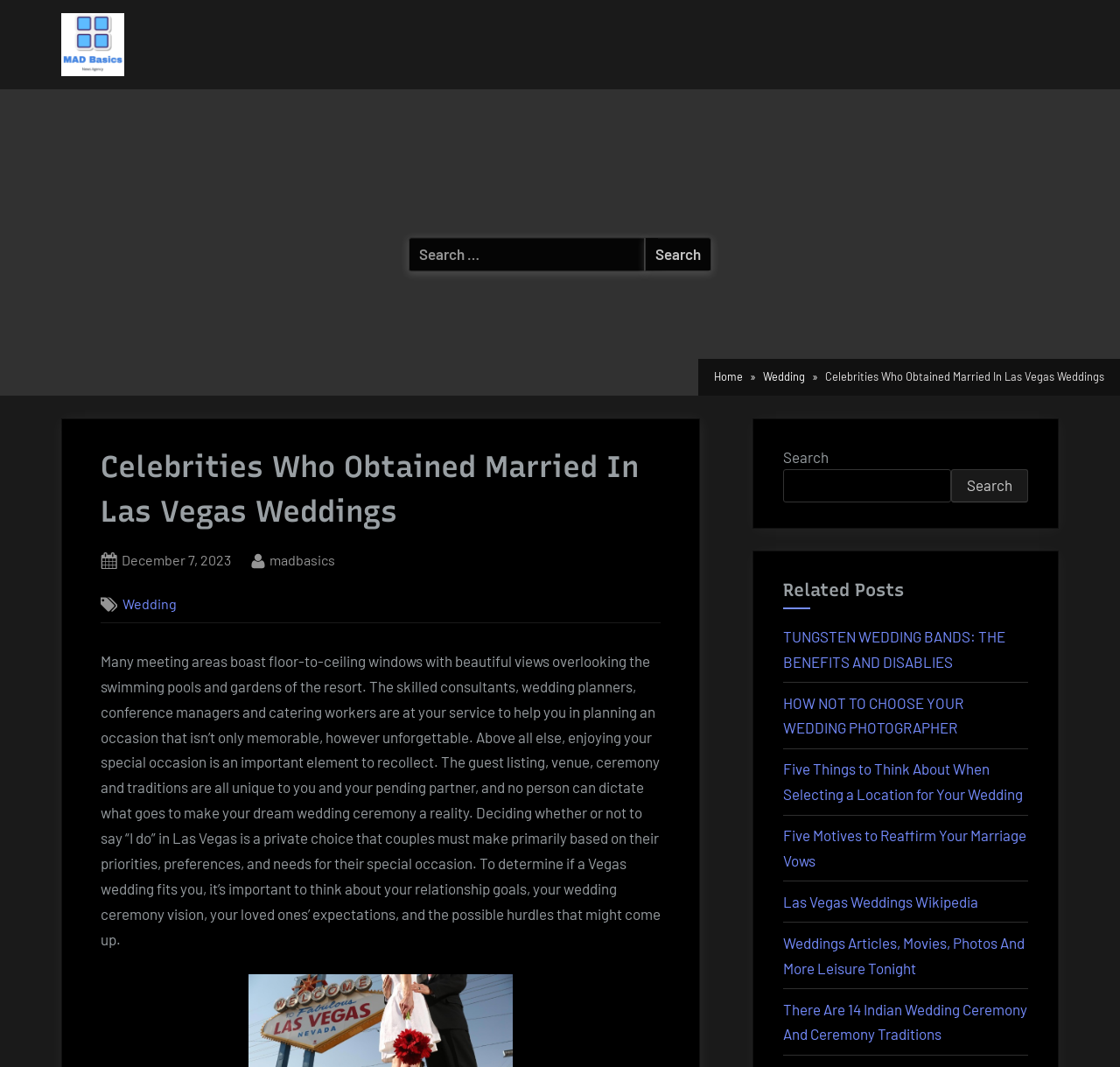Identify the coordinates of the bounding box for the element that must be clicked to accomplish the instruction: "Go to Home page".

[0.638, 0.345, 0.663, 0.362]